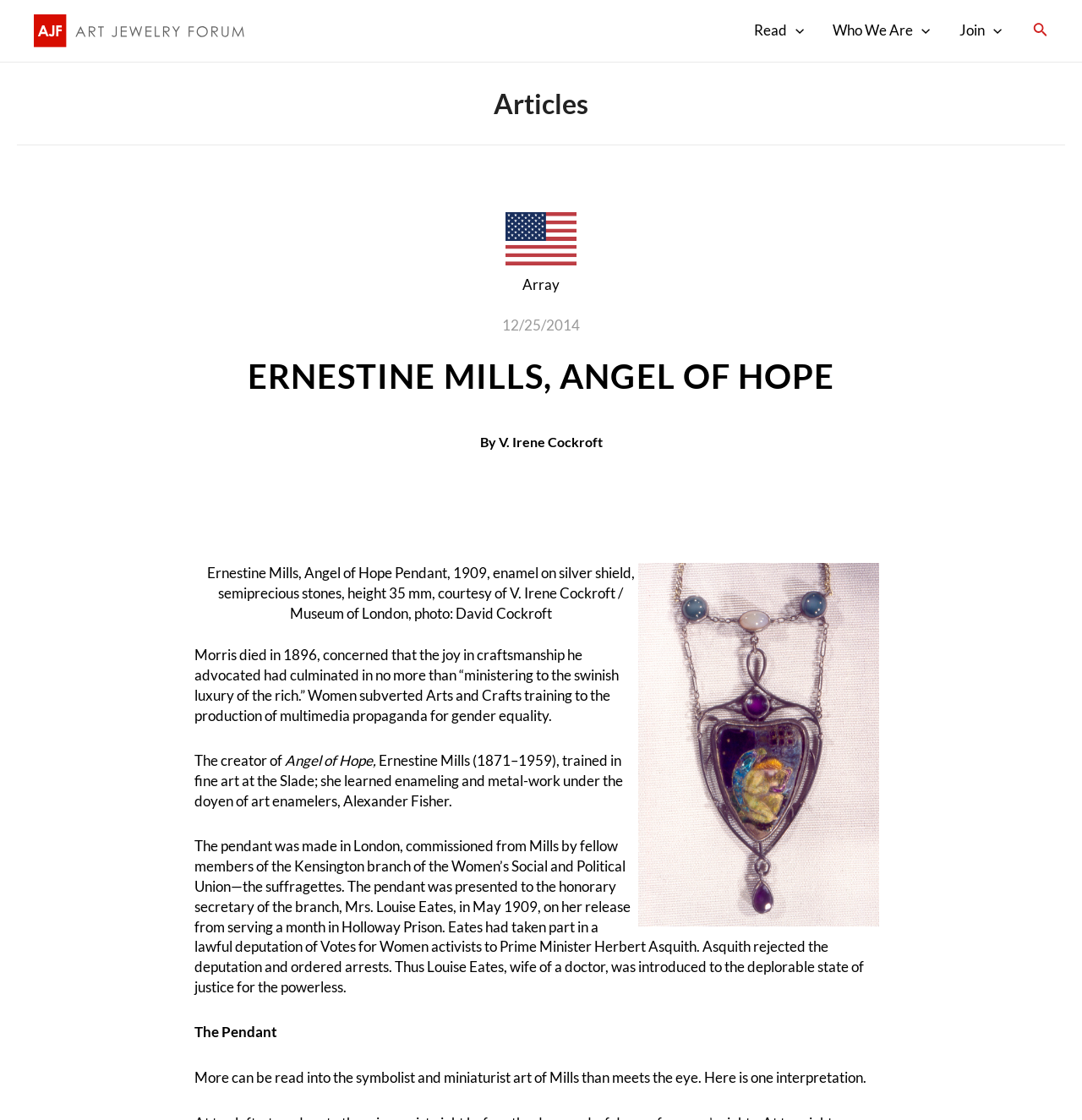Provide the bounding box coordinates of the section that needs to be clicked to accomplish the following instruction: "Search using the search icon."

[0.955, 0.018, 0.969, 0.037]